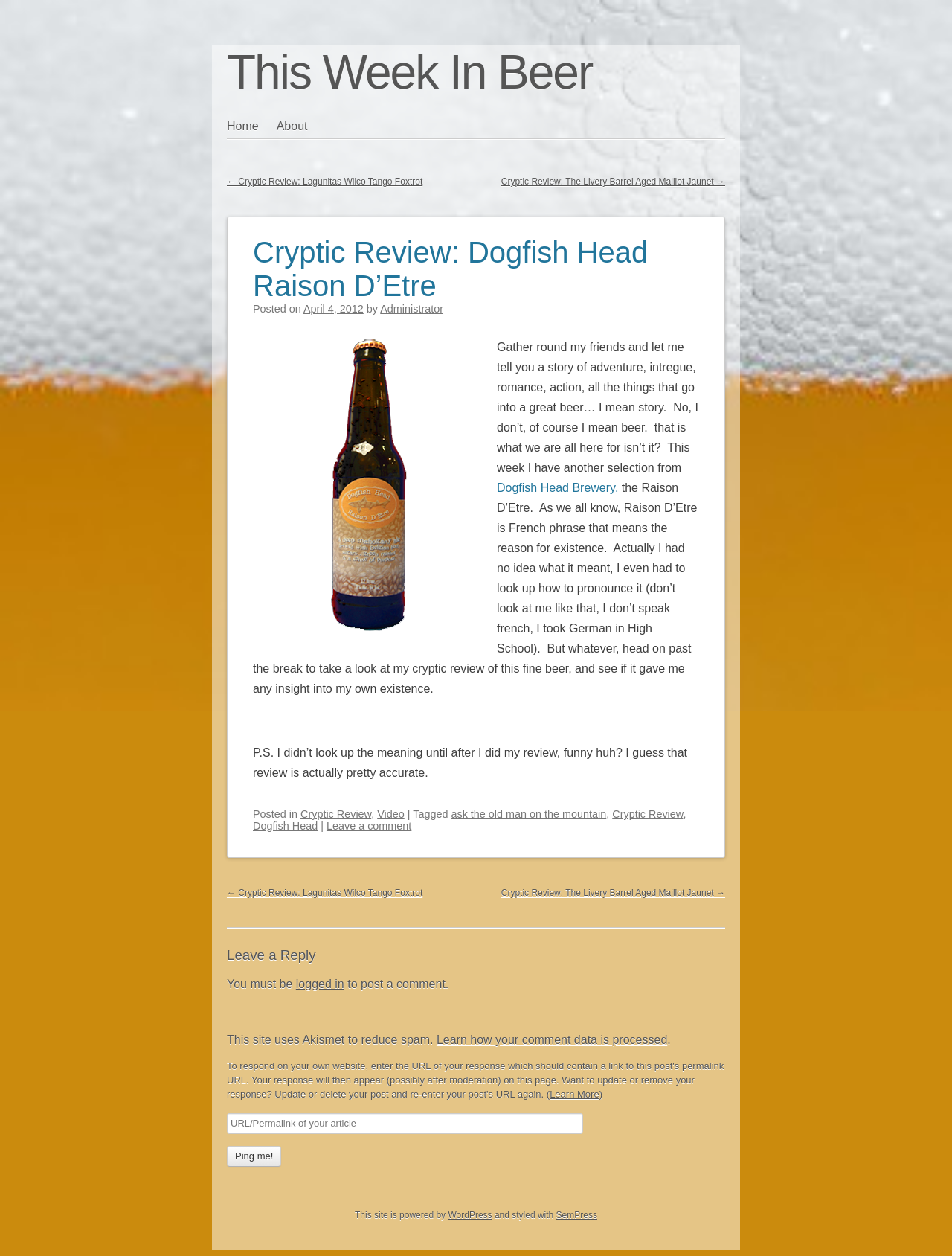Bounding box coordinates are to be given in the format (top-left x, top-left y, bottom-right x, bottom-right y). All values must be floating point numbers between 0 and 1. Provide the bounding box coordinate for the UI element described as: This Week In Beer

[0.238, 0.036, 0.622, 0.079]